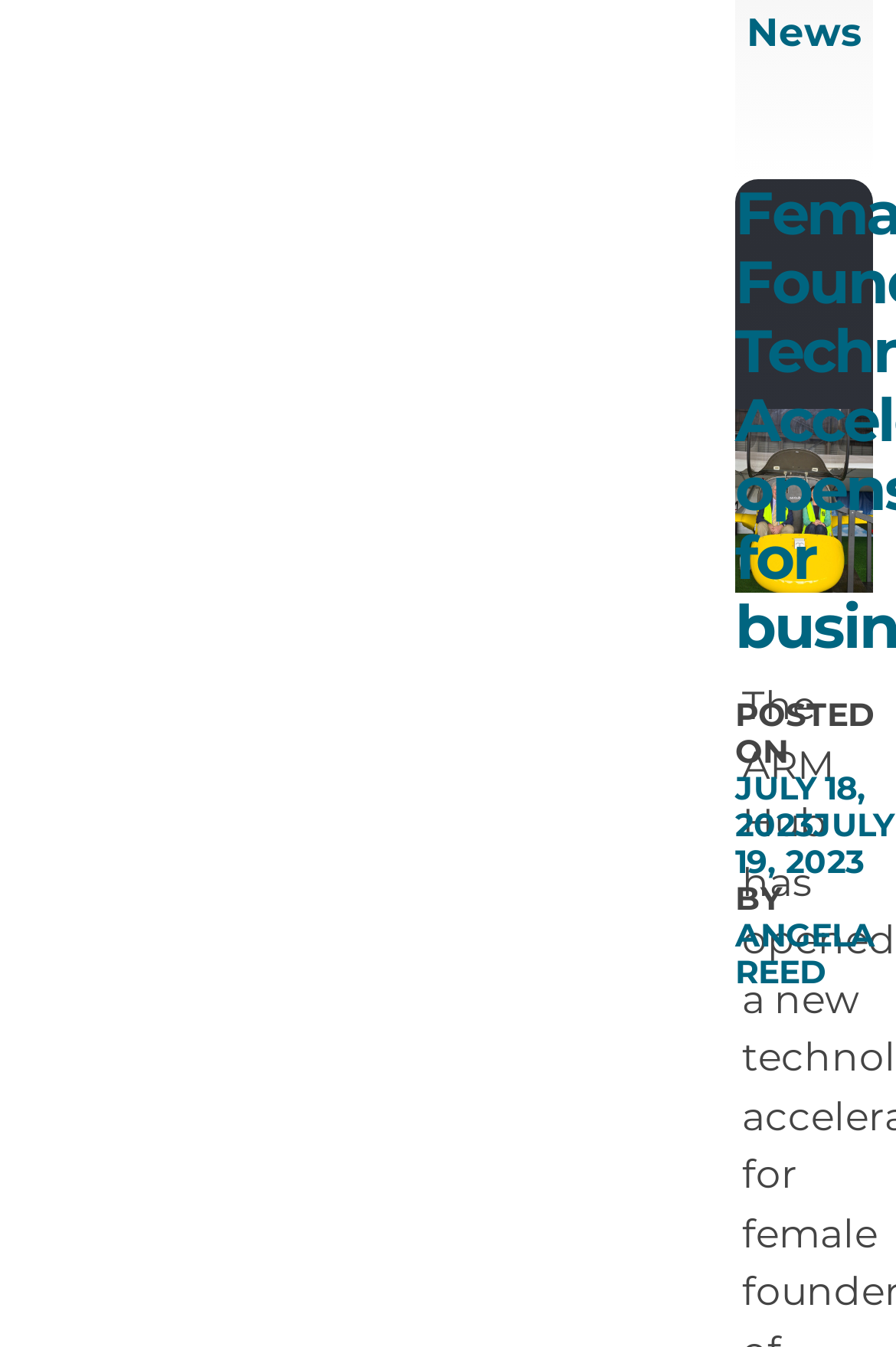Respond to the question below with a single word or phrase:
What is the title of the article?

Female Founder Technology Accelerator opens for business